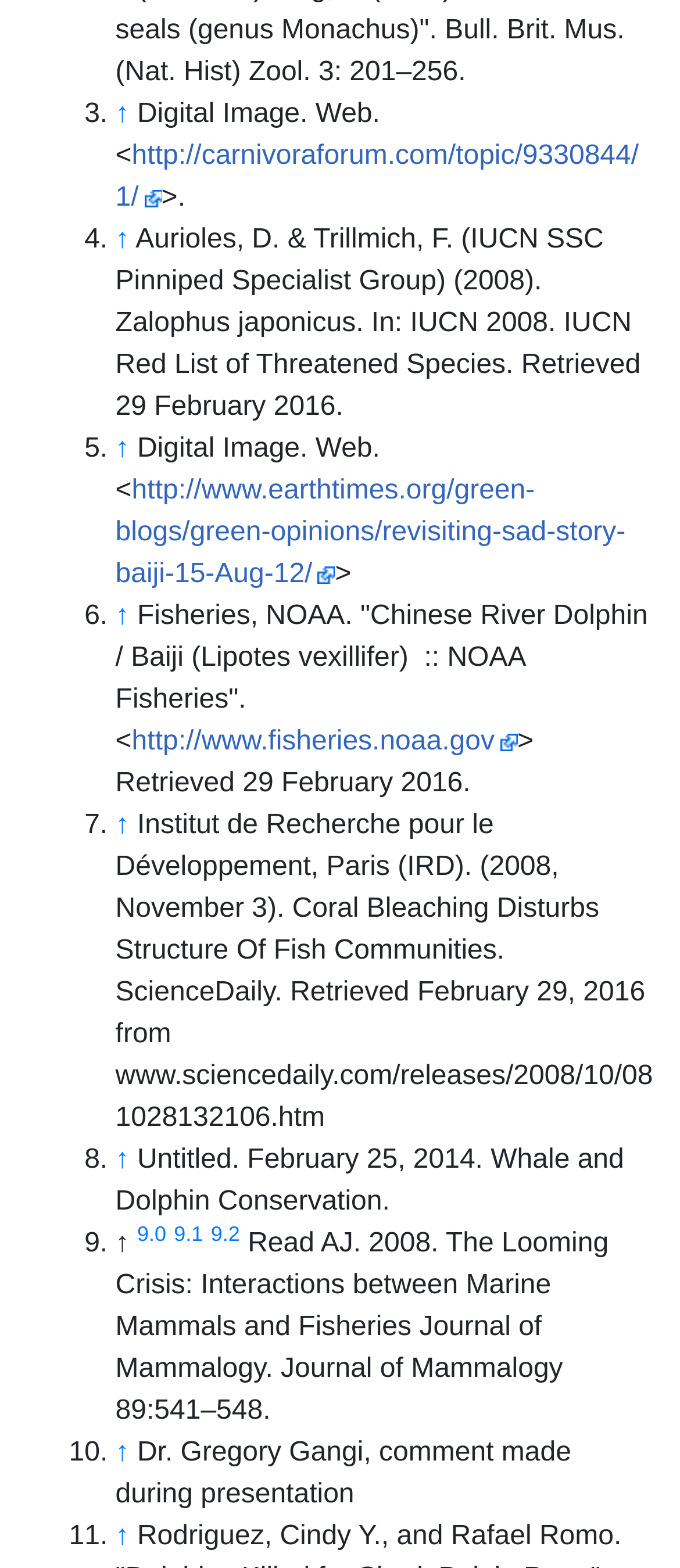Find the bounding box coordinates of the element to click in order to complete this instruction: "Visit http://carnivoraforum.com/topic/9330844/1/". The bounding box coordinates must be four float numbers between 0 and 1, denoted as [left, top, right, bottom].

[0.17, 0.09, 0.939, 0.136]